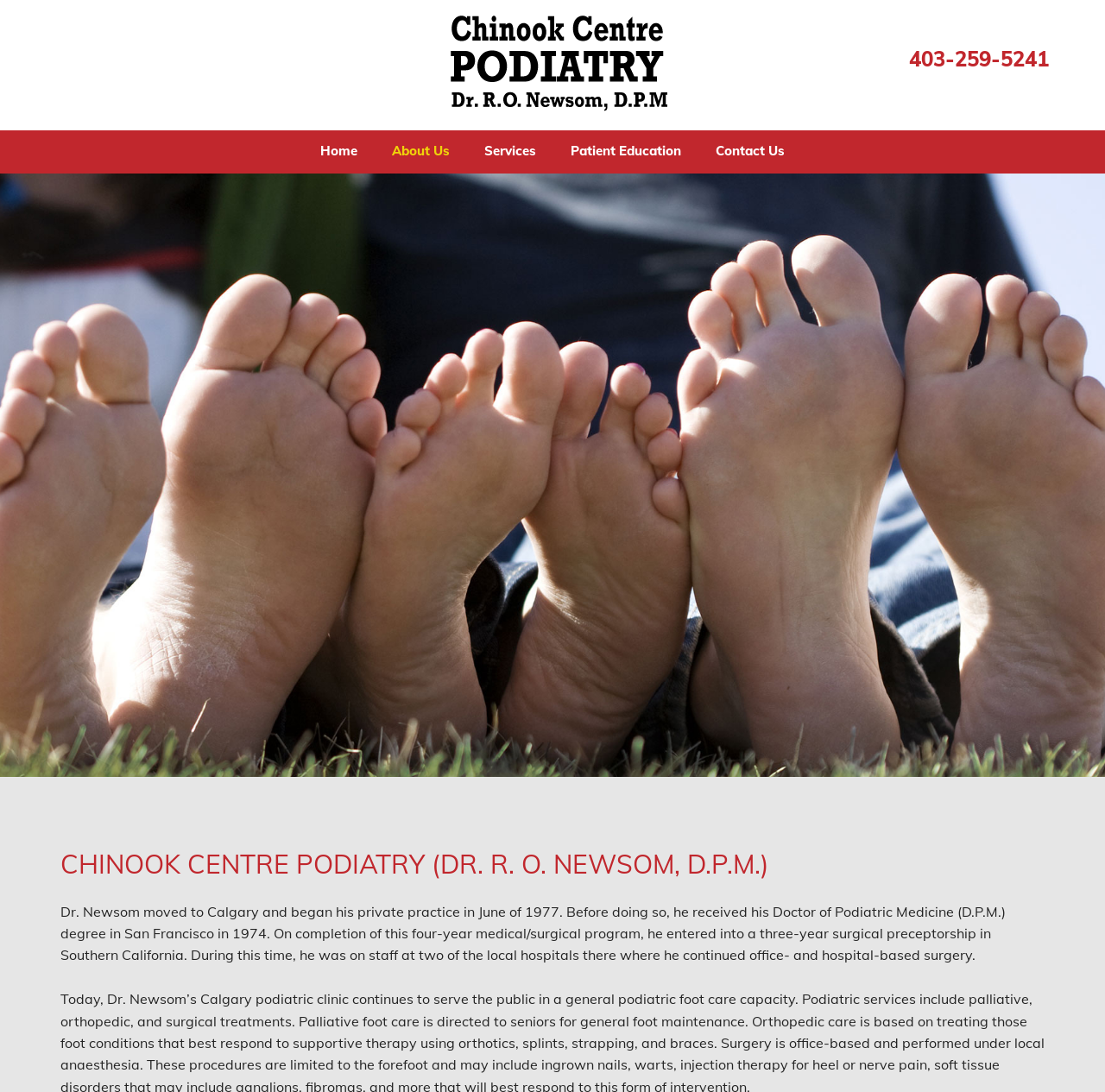From the image, can you give a detailed response to the question below:
What is the doctor's name?

I found the doctor's name by looking at the link 'Chinook Centre Podiatry Dr. R.O. Newsom, D.P.M.' and the heading 'CHINOOK CENTRE PODIATRY (DR. R. O. NEWSOM, D.P.M.)' which both mention the doctor's name.